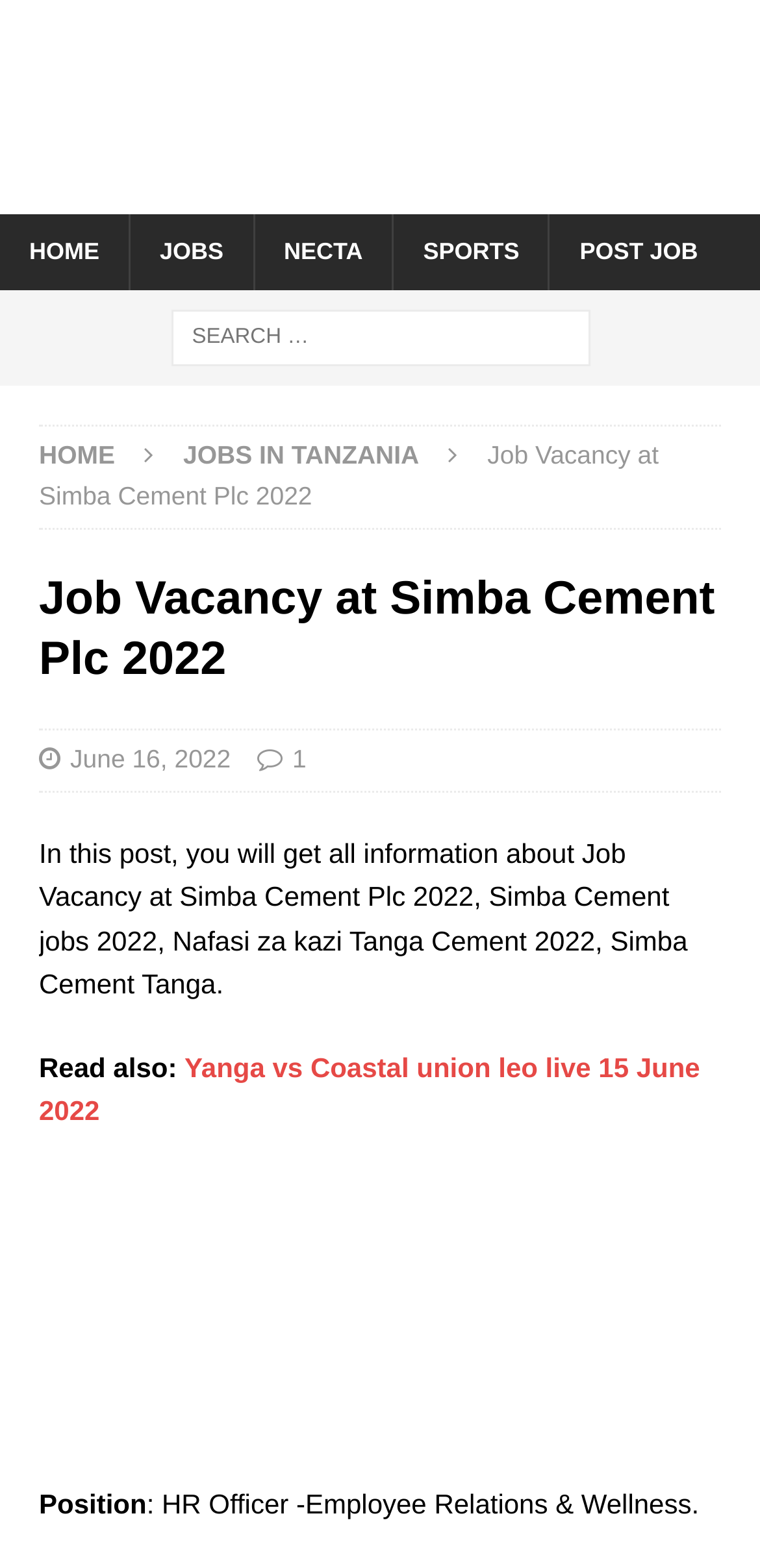Locate the bounding box coordinates of the item that should be clicked to fulfill the instruction: "View the 'JOBS IN TANZANIA' page".

[0.241, 0.281, 0.552, 0.3]